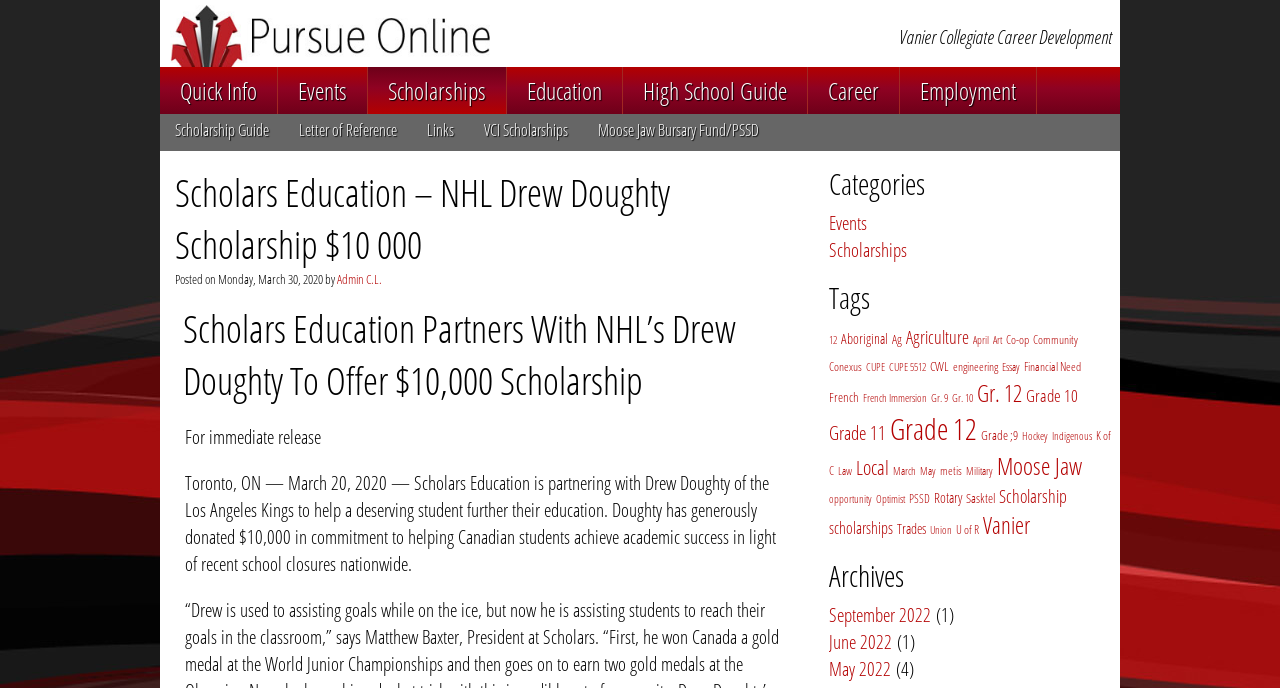How much is the scholarship offered by Drew Doughty?
With the help of the image, please provide a detailed response to the question.

The webpage states that Drew Doughty has generously donated $10,000 in commitment to helping Canadian students achieve academic success.